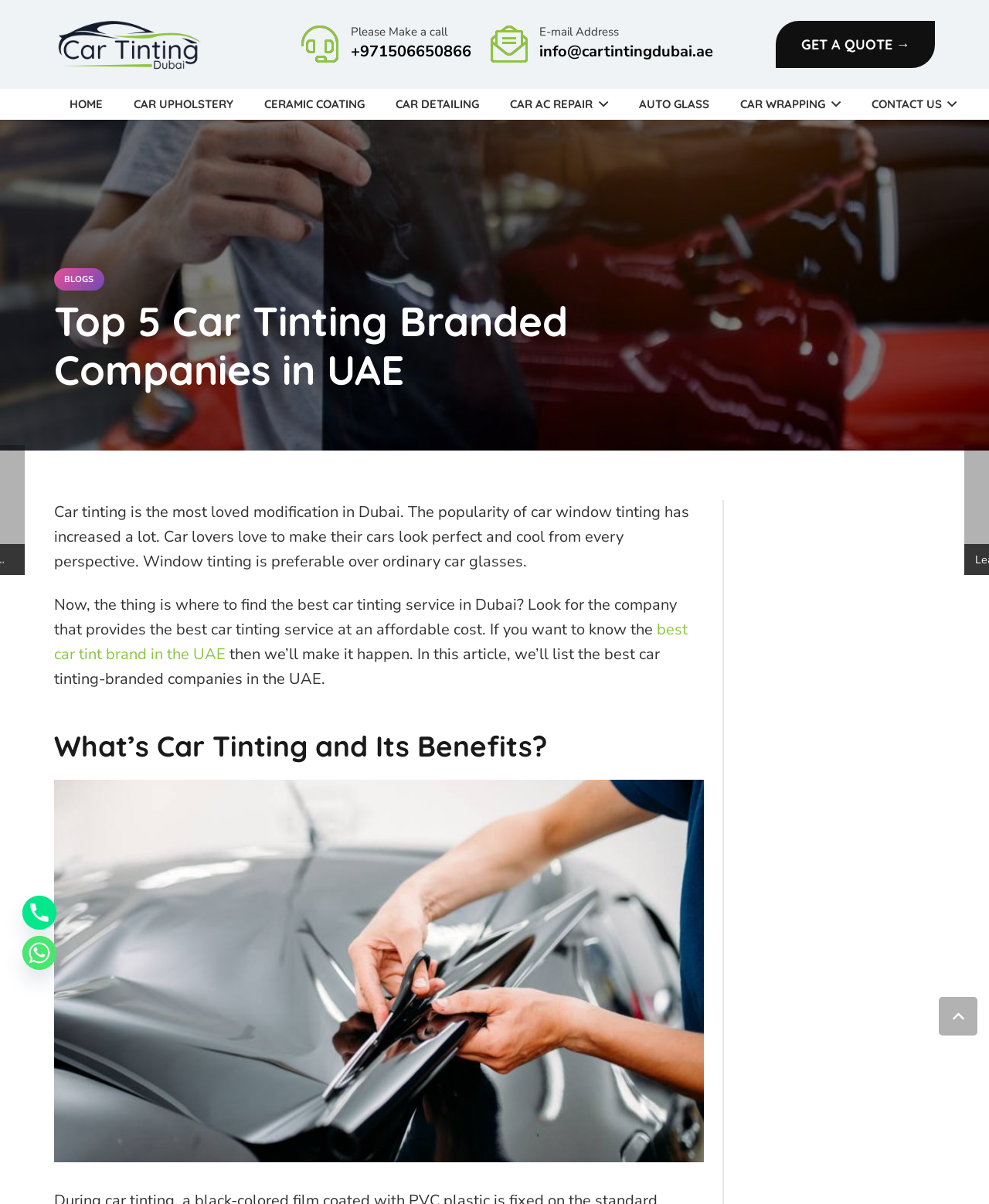Please specify the bounding box coordinates of the area that should be clicked to accomplish the following instruction: "Navigate to the 'HOME' page". The coordinates should consist of four float numbers between 0 and 1, i.e., [left, top, right, bottom].

[0.055, 0.074, 0.12, 0.099]